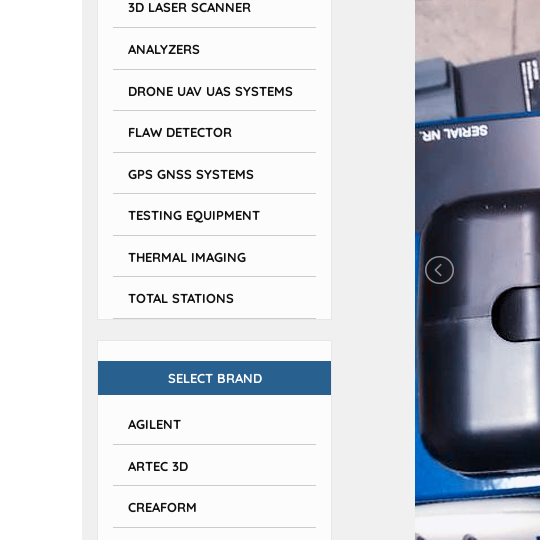Describe the image with as much detail as possible.

The image showcases the Prodim Proliner 8 3D Digital Templating System, specifically highlighting a component of the equipment. It features a sleek black casing with a prominent circular button, indicative of its functionality in precision measuring. The system, noted for its portability and innovative design, was manufactured in 2021 and is presented in excellent condition. This device facilitates both 2D and 3D measurements, making it ideal for various applications in digital templating. In the context of the webpage, it emphasizes the sale of this lightly used product, alongside its detailed specifications that underline its excellent maintenance and additional features included in the purchase.